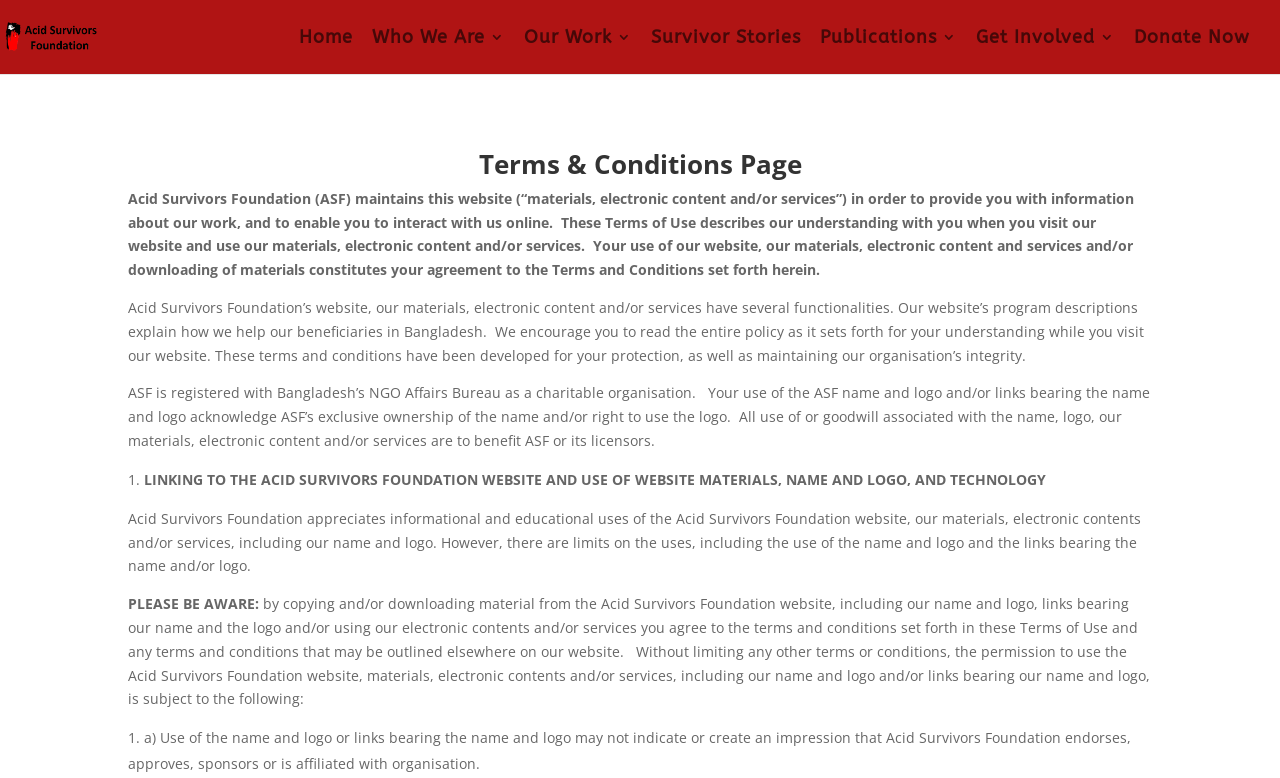Given the element description, predict the bounding box coordinates in the format (top-left x, top-left y, bottom-right x, bottom-right y), using floating point numbers between 0 and 1: Home

[0.234, 0.039, 0.276, 0.082]